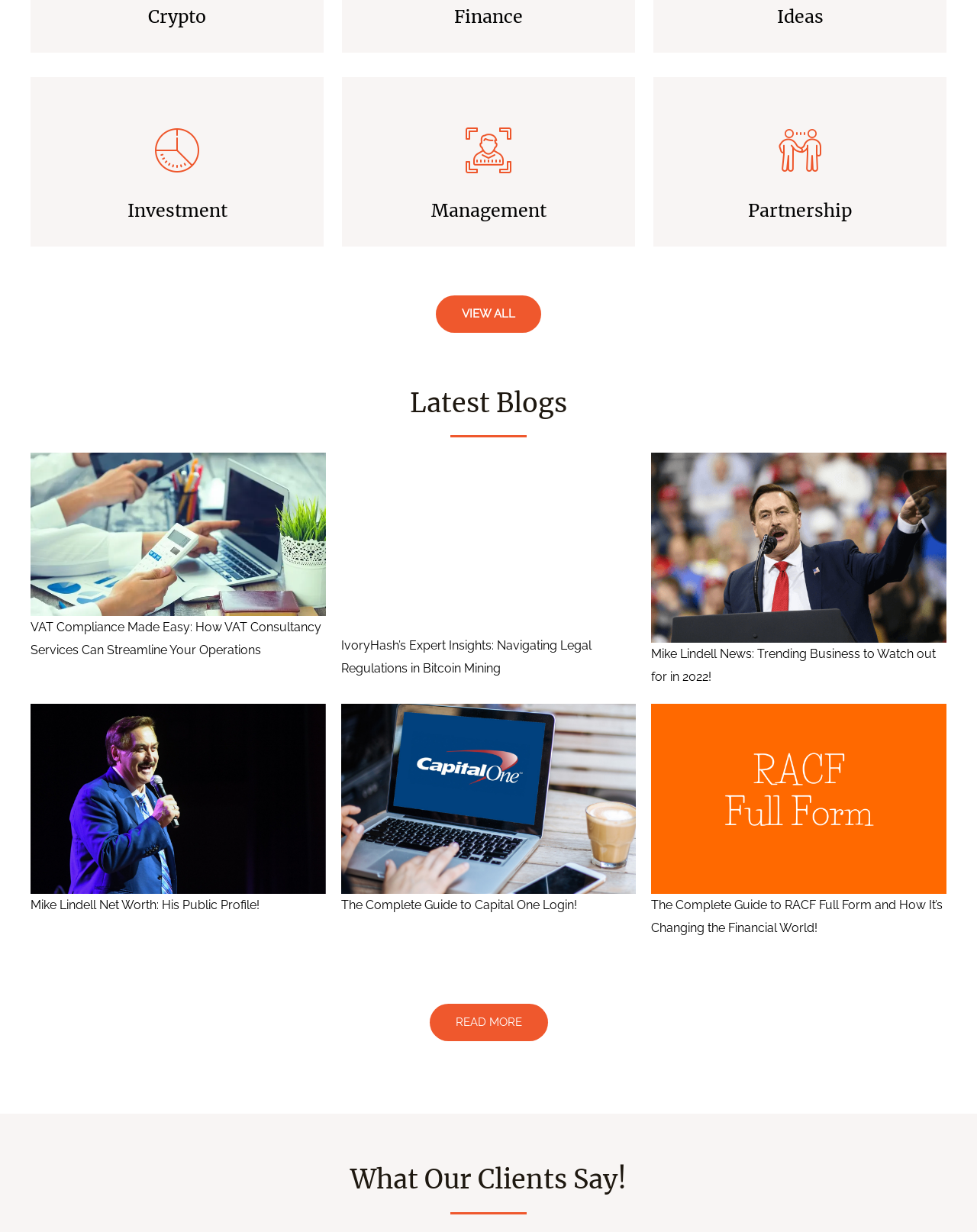Please determine the bounding box coordinates of the element to click in order to execute the following instruction: "View all blogs". The coordinates should be four float numbers between 0 and 1, specified as [left, top, right, bottom].

[0.446, 0.24, 0.554, 0.27]